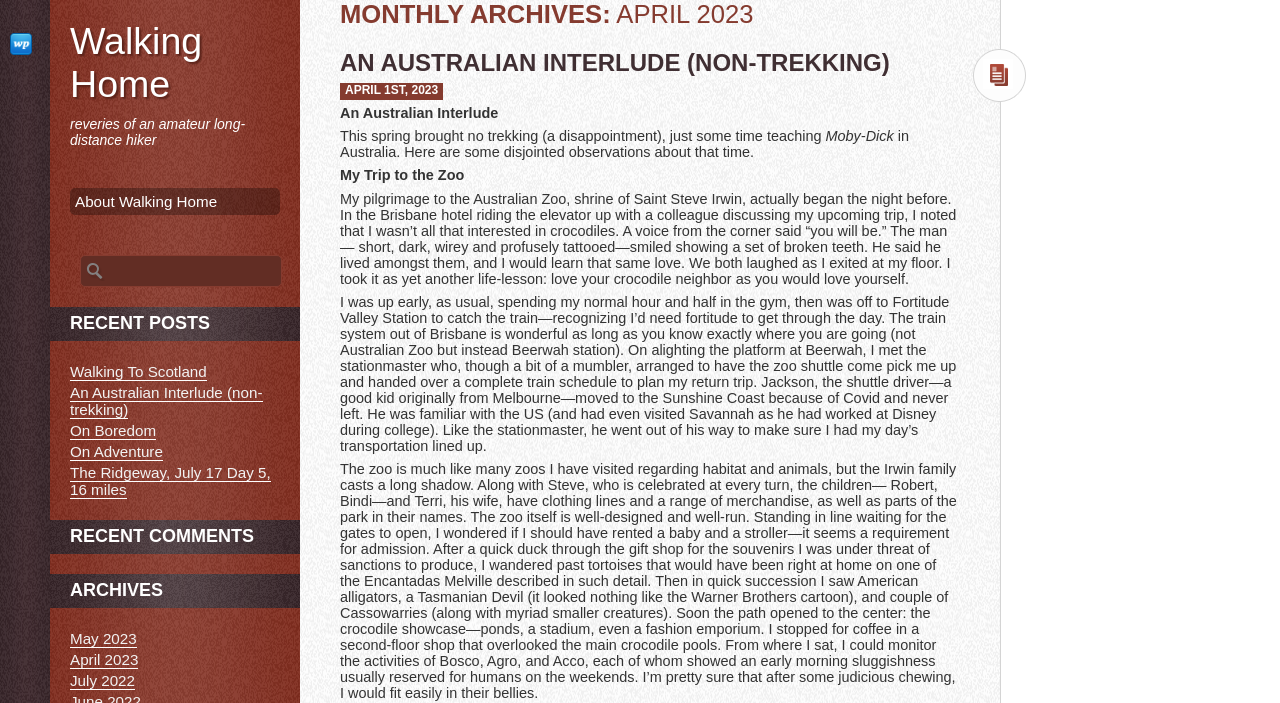What is the name of the zoo mentioned in the text?
From the image, respond with a single word or phrase.

Australian Zoo